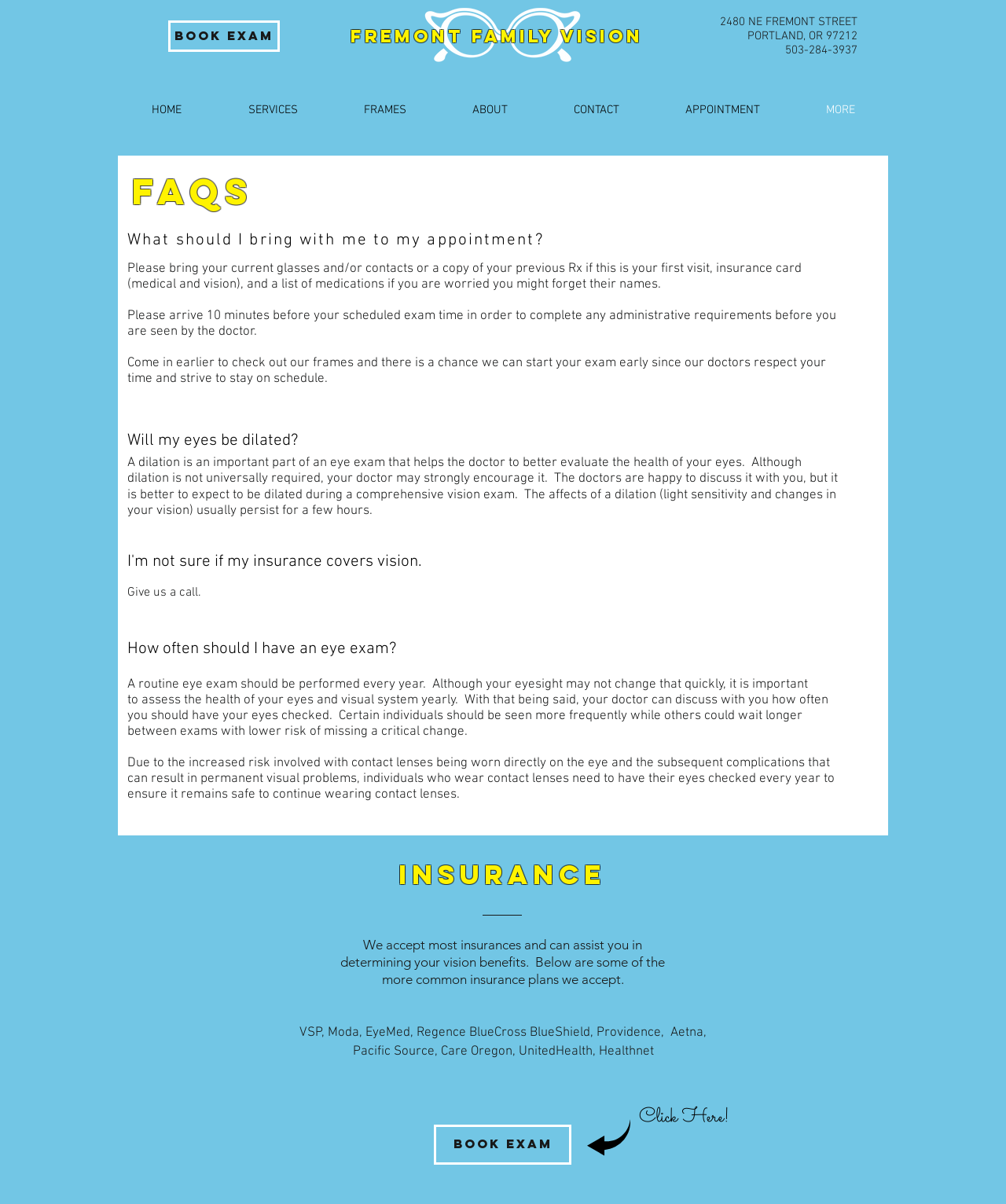Kindly determine the bounding box coordinates for the area that needs to be clicked to execute this instruction: "Check insurance".

[0.238, 0.715, 0.76, 0.737]